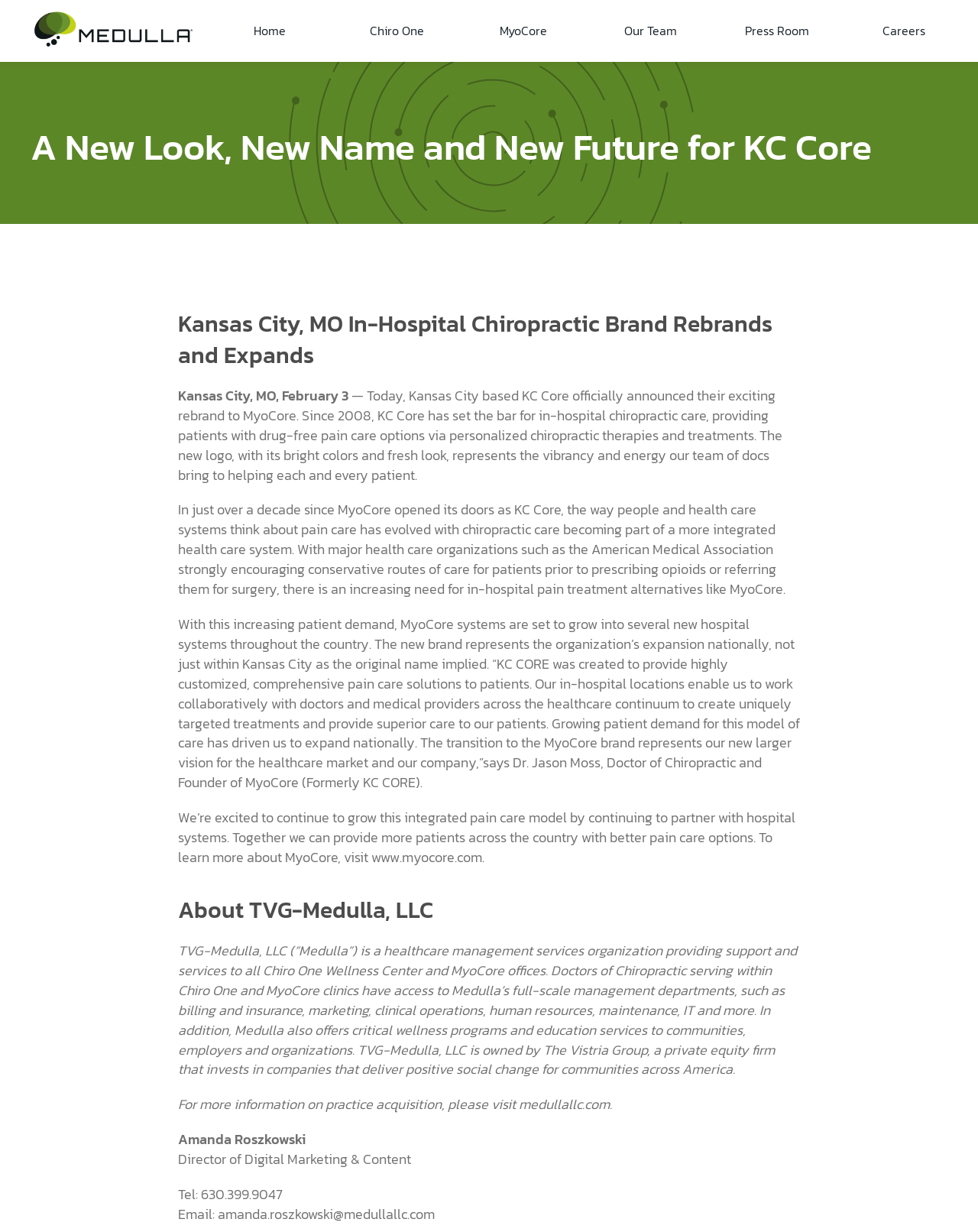Identify the bounding box of the HTML element described here: "Press Room". Provide the coordinates as four float numbers between 0 and 1: [left, top, right, bottom].

[0.75, 0.0, 0.839, 0.05]